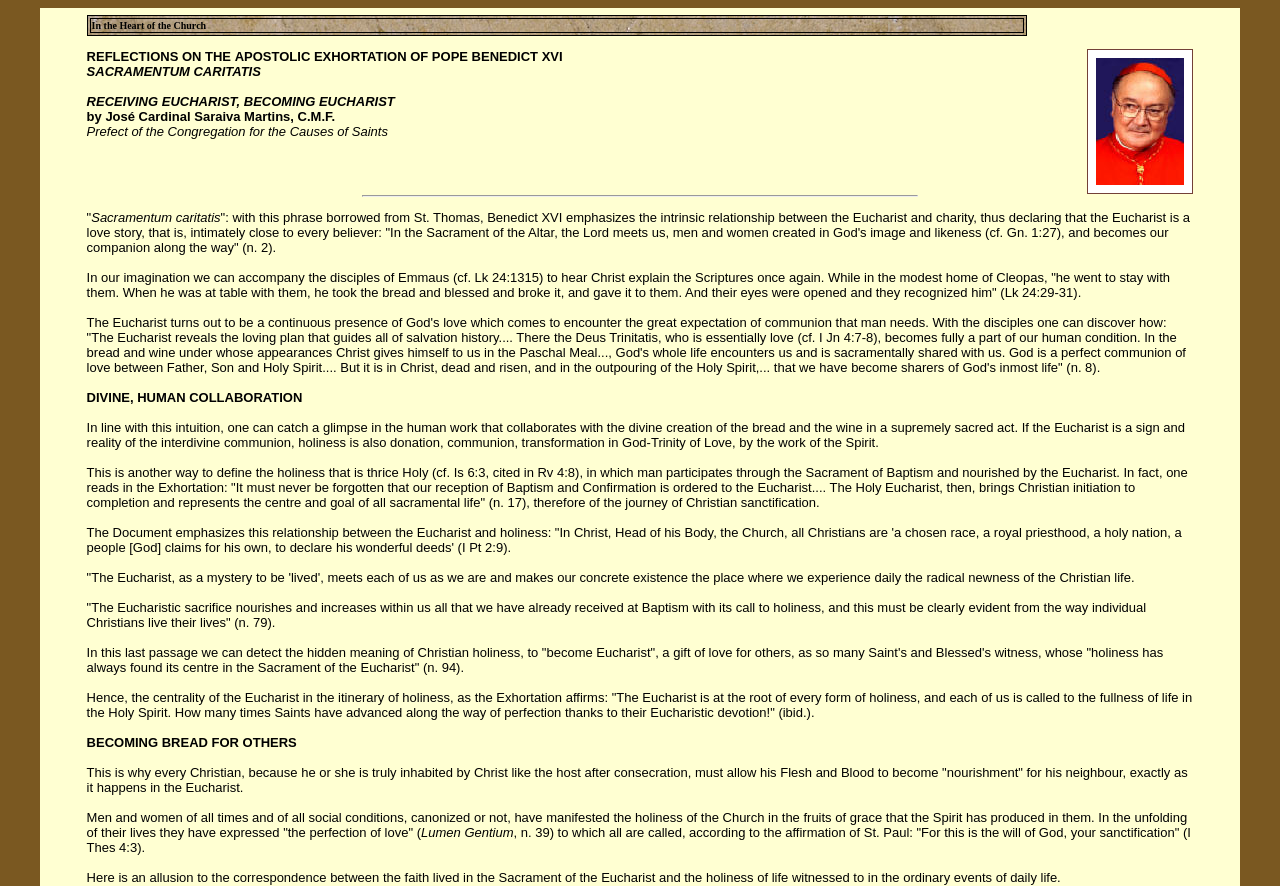What is the theme of the article?
Look at the image and respond with a one-word or short-phrase answer.

Eucharist and charity